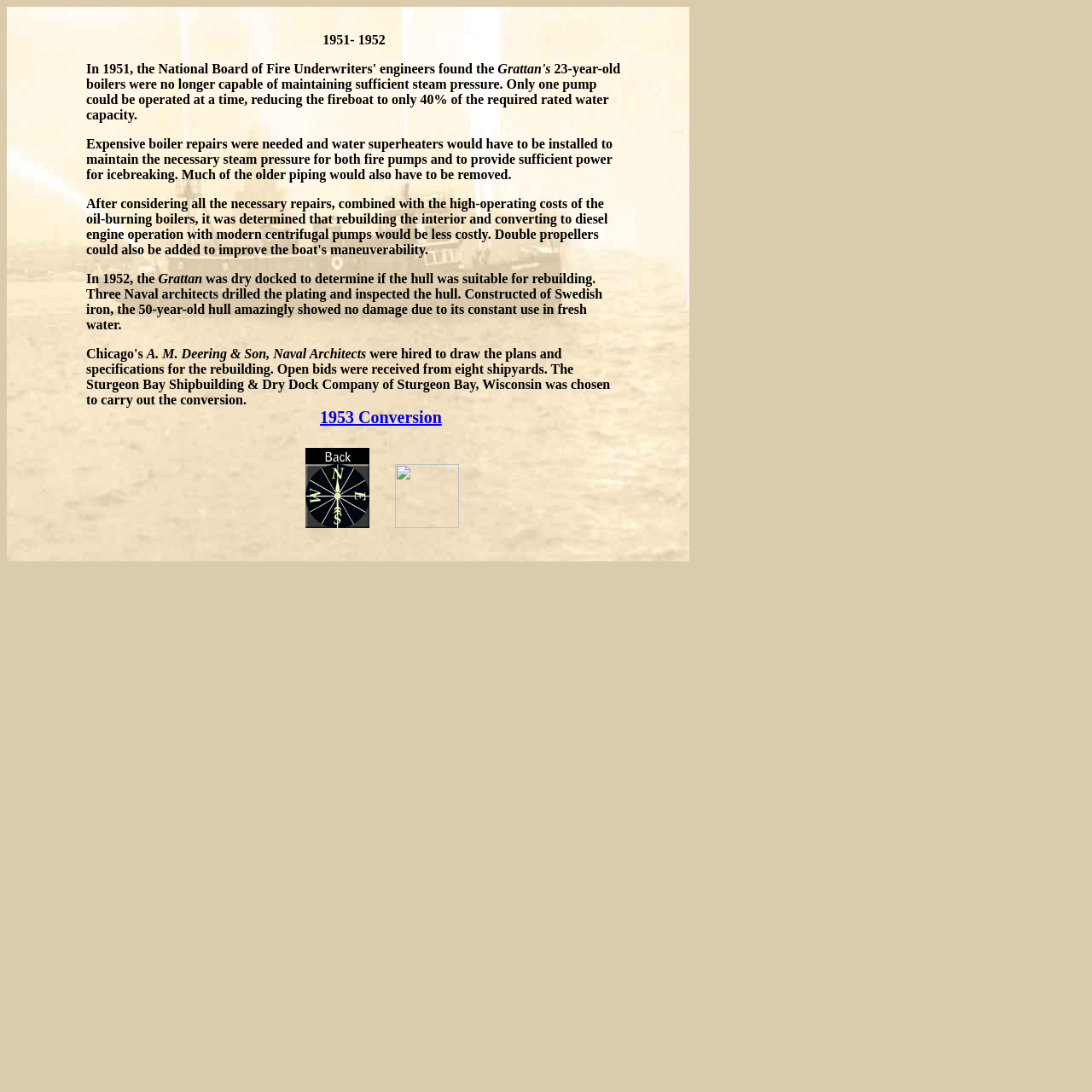How many shipyards submitted bids for the conversion of the Grattan?
Refer to the image and provide a one-word or short phrase answer.

8